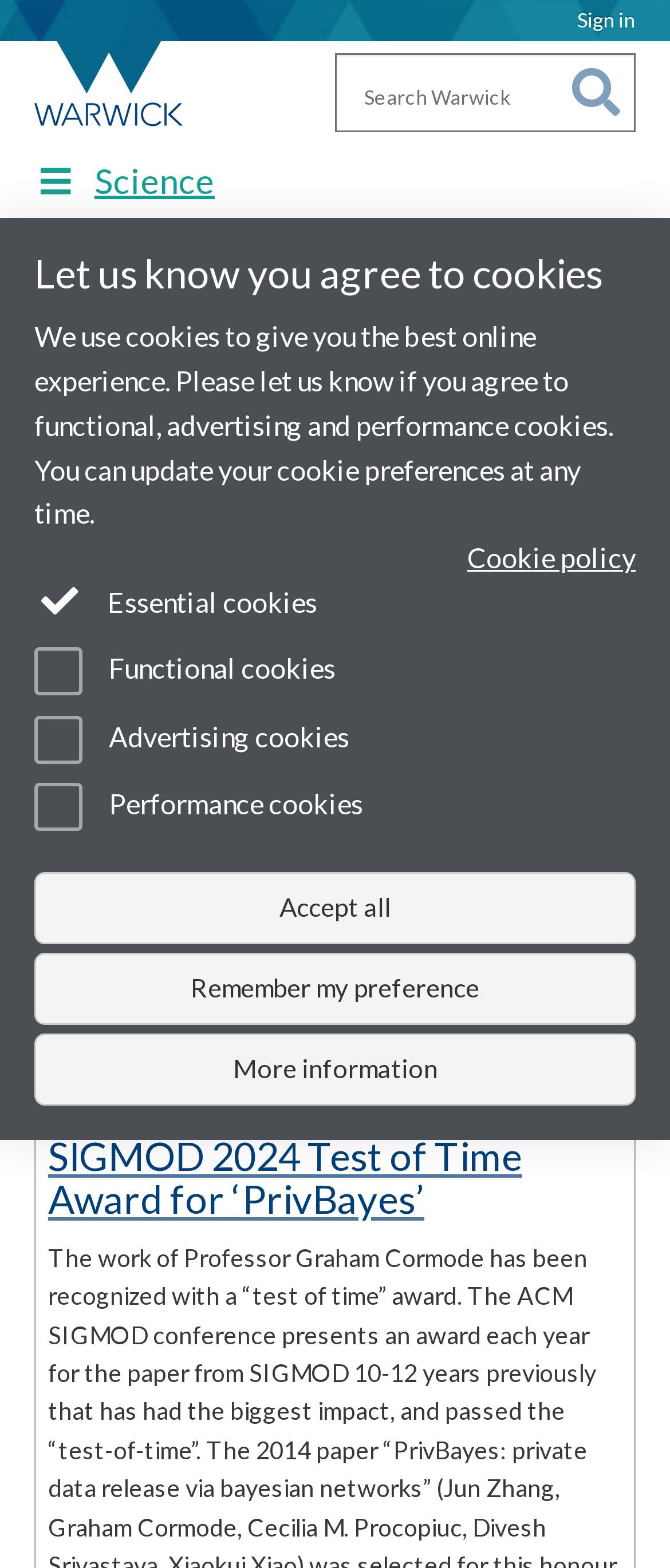Identify the bounding box coordinates for the element that needs to be clicked to fulfill this instruction: "Search Warwick". Provide the coordinates in the format of four float numbers between 0 and 1: [left, top, right, bottom].

[0.5, 0.034, 0.949, 0.084]